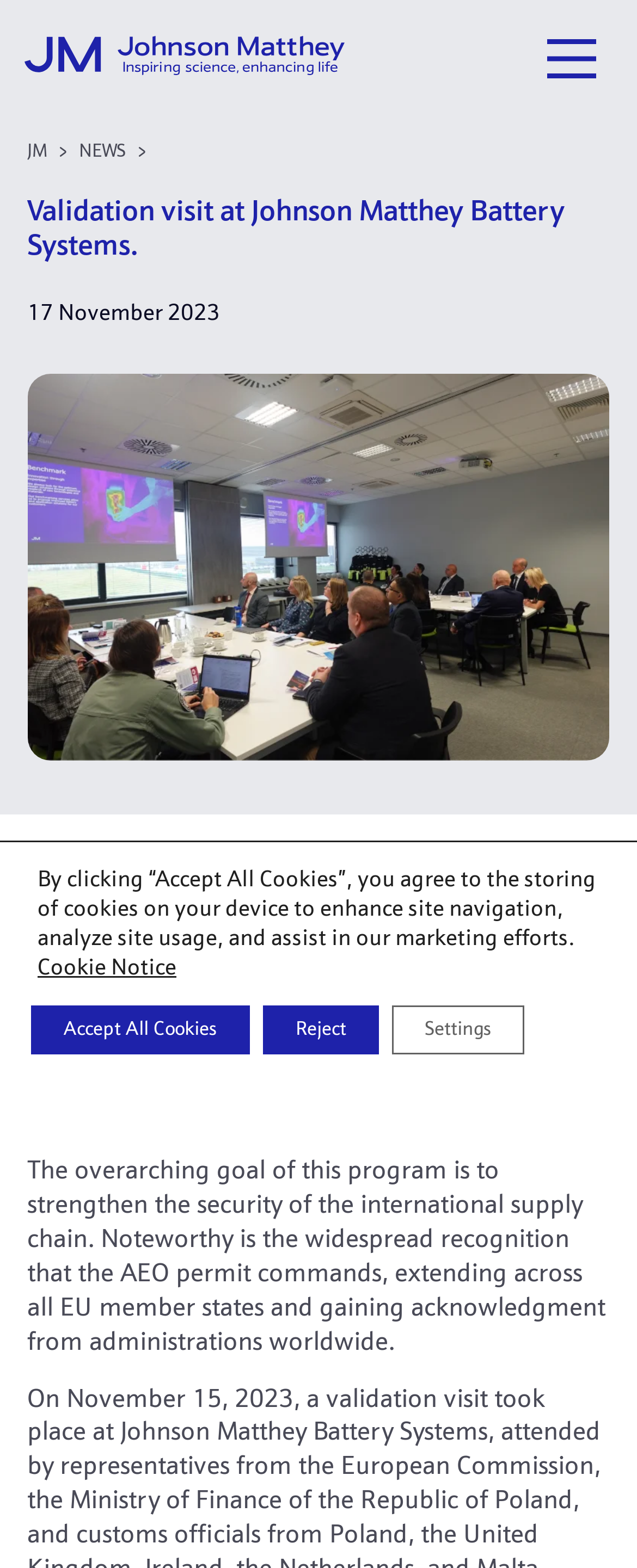Please reply to the following question with a single word or a short phrase:
What is the name of the company?

Johnson Matthey Battery Systems